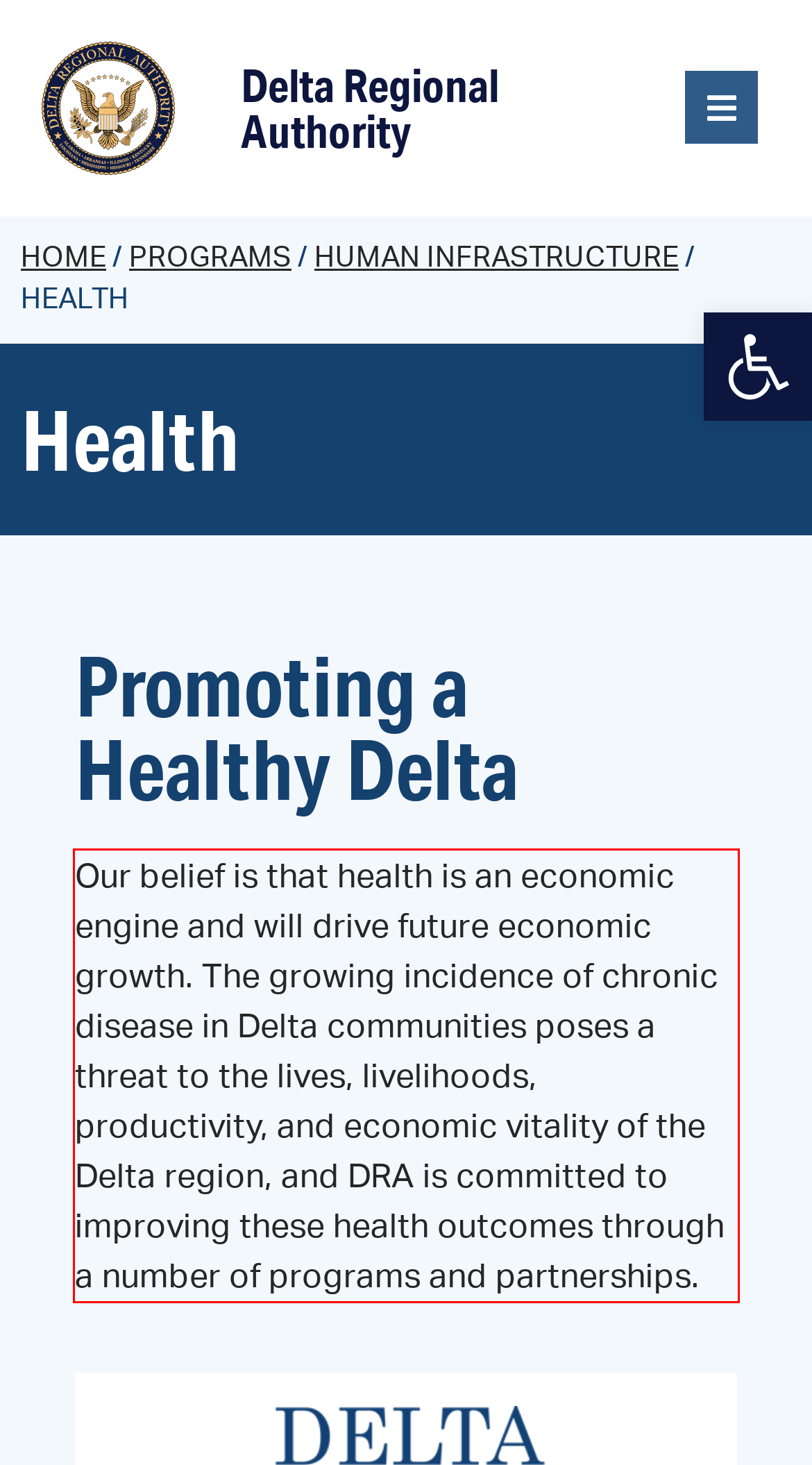Analyze the screenshot of the webpage and extract the text from the UI element that is inside the red bounding box.

Our belief is that health is an economic engine and will drive future economic growth. The growing incidence of chronic disease in Delta communities poses a threat to the lives, livelihoods, productivity, and economic vitality of the Delta region, and DRA is committed to improving these health outcomes through a number of programs and partnerships.